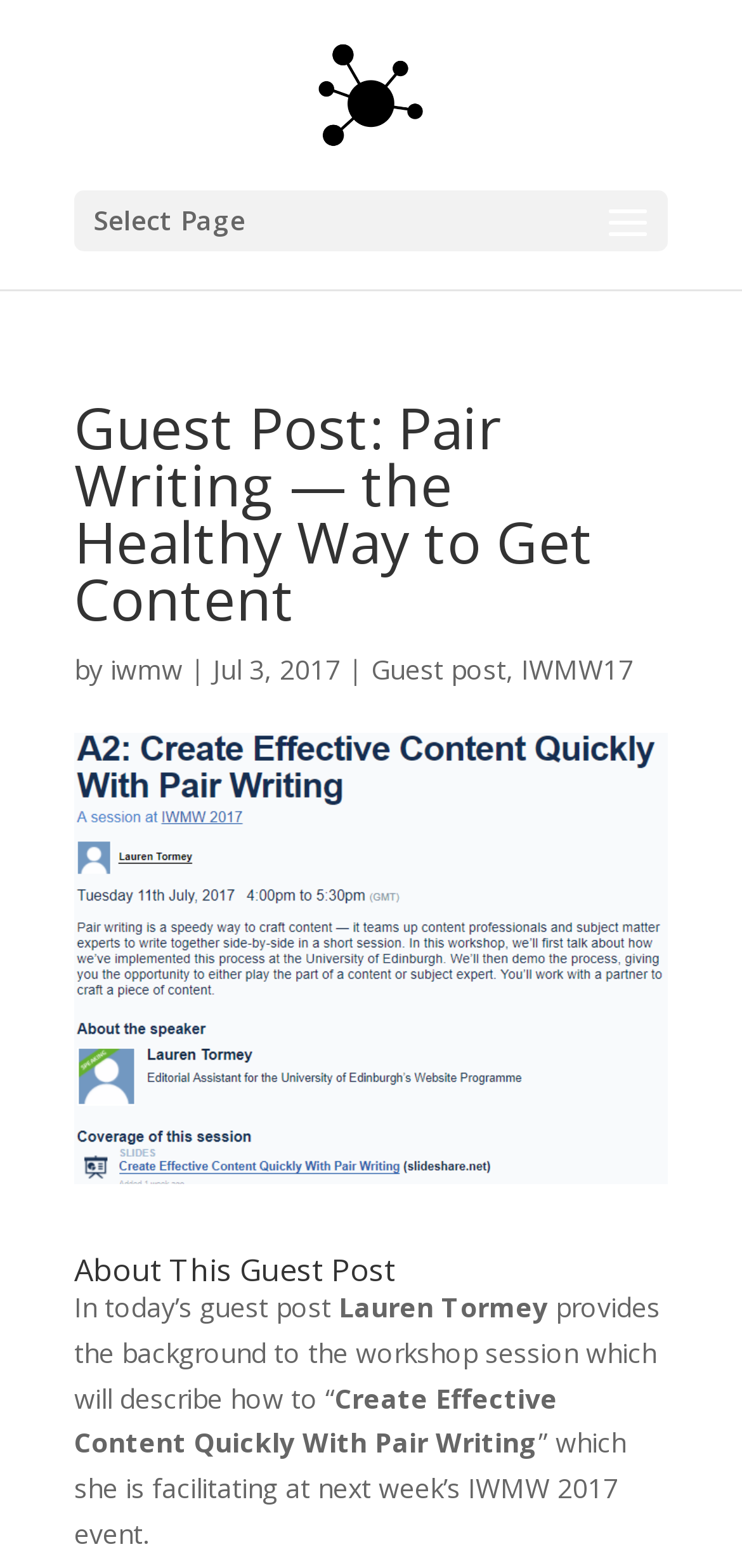What is the title of the workshop session?
Please ensure your answer is as detailed and informative as possible.

I found the title of the workshop session by looking at the text that describes the session, which is 'Create Effective Content Quickly With Pair Writing'.